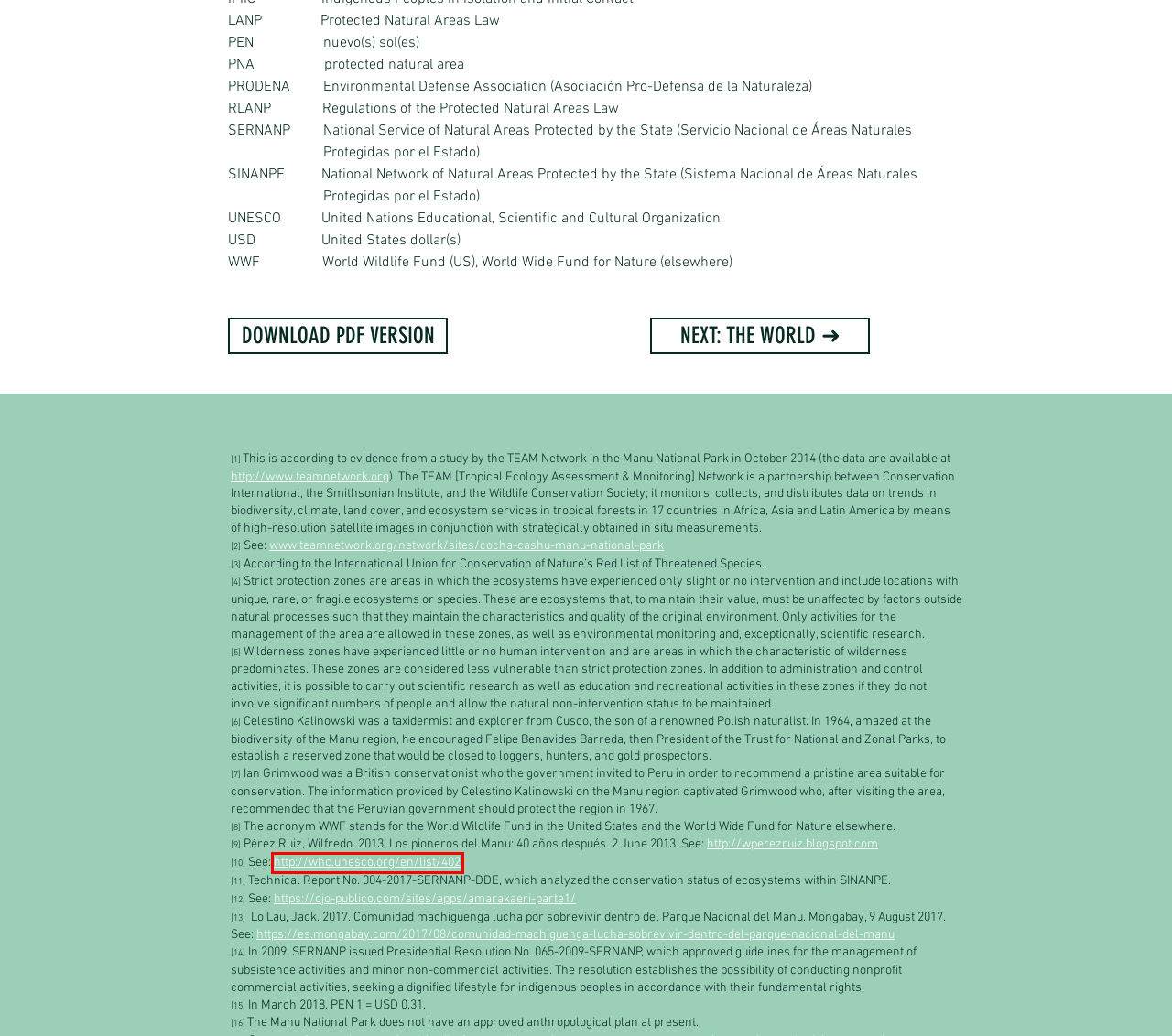Look at the screenshot of a webpage where a red bounding box surrounds a UI element. Your task is to select the best-matching webpage description for the new webpage after you click the element within the bounding box. The available options are:
A. Home - Rights + Resources - Supporting Forest Tenure, Policy, and Market Reforms
B. For Media | Cornered by PAs
C. About the Authors | Cornered by PAs
D. Manú National Park - UNESCO World Heritage Centre
E. La carretera que corta el corazón de la Amazonía | OjoPúblico
F. Machiguengas luchan por sobrevivir dentro del Parque Nacional del Manu | Perú
G. Cornered by Protected Areas
H. The World At A Glance | Cornered by PAs

D